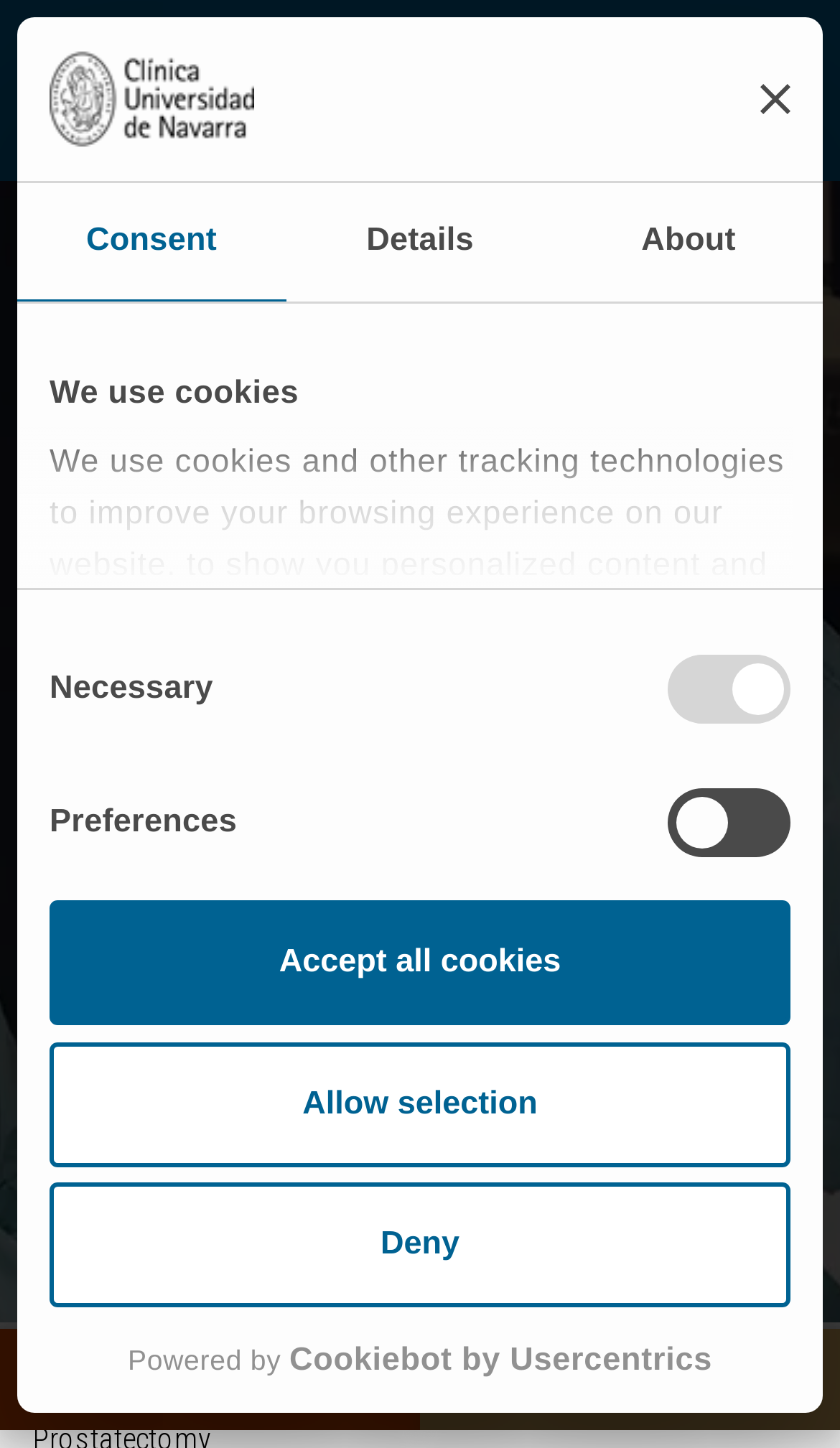Produce an extensive caption that describes everything on the webpage.

The webpage is about Prostatectomy, a surgical procedure to remove all or part of the prostate gland. At the top, there is a logo of Clínica Universidad de Navarra and a navigation tab list with three tabs: "Consent", "Details", and "About". 

Below the navigation tabs, there is a dialog box about cookies, which takes up most of the screen. The dialog box has a heading "We use cookies" and a paragraph explaining the use of cookies and other tracking technologies on the website. There are four checkboxes for selecting the types of cookies to accept: "Necessary", "Preferences", "Statistics", and "Marketing". 

Below the checkboxes, there are three buttons: "Deny", "Allow selection", and "Accept all cookies". At the bottom of the dialog box, there is a link to "Cookiebot by Usercentrics" and a "Powered by" text.

On the top right, there are two buttons with no text. On the top left, there is a link to the clinic's logo, which opens in a new window. 

Below the navigation tabs and the dialog box, there is a heading "Prostatectomy" and a quote from a doctor about the Da Vinci robot-assisted radical prostatectomy. Below the quote, there is a doctor's profile with a photo, name, and specialty. 

At the bottom of the page, there are three links: "Home", "Diseases and Treatments", and "Treatments". On the bottom left, there are two buttons: "NEED HELP?" and "PATIENT AREA".